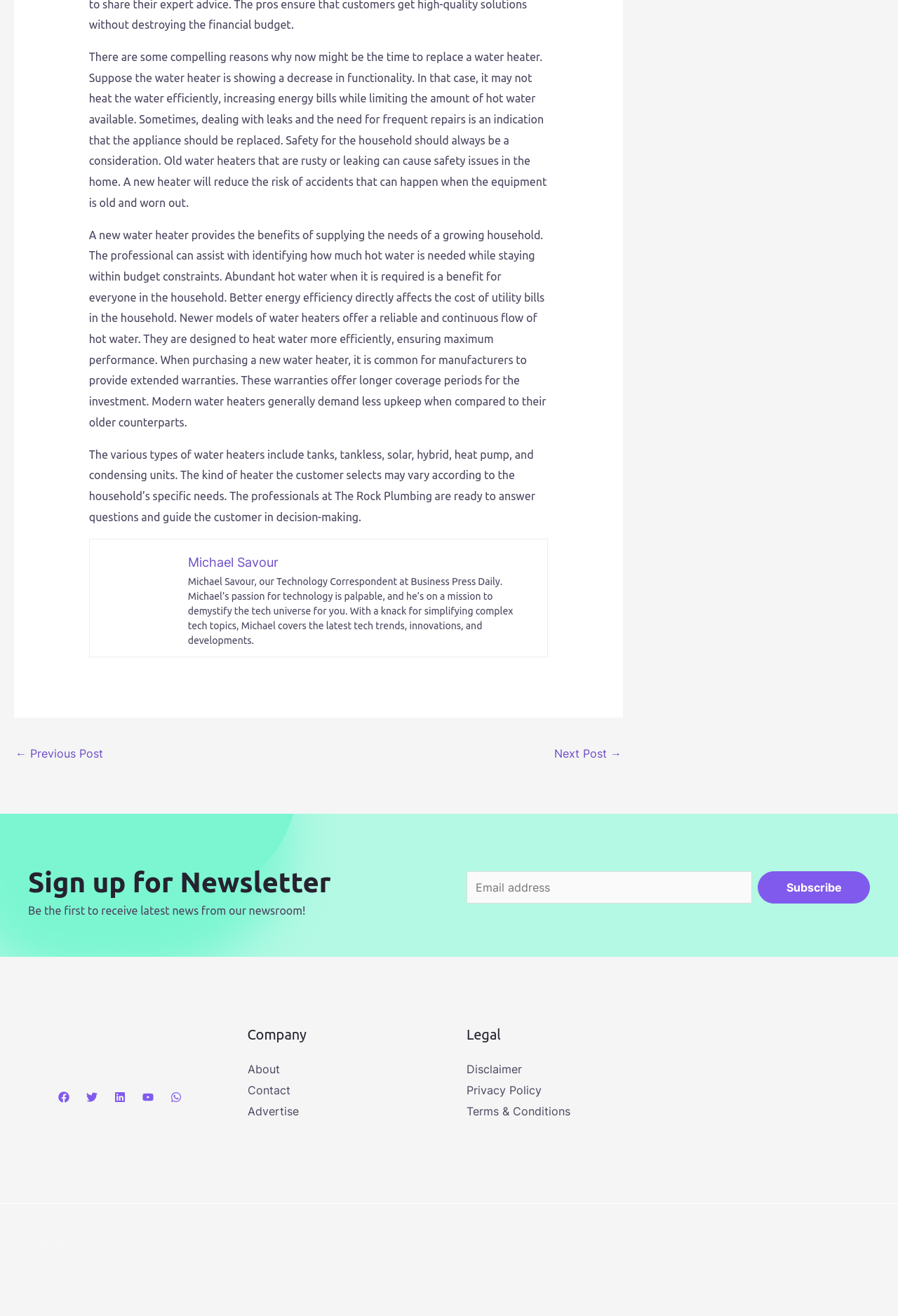Determine the bounding box coordinates for the area that should be clicked to carry out the following instruction: "Read the disclaimer".

[0.52, 0.807, 0.581, 0.818]